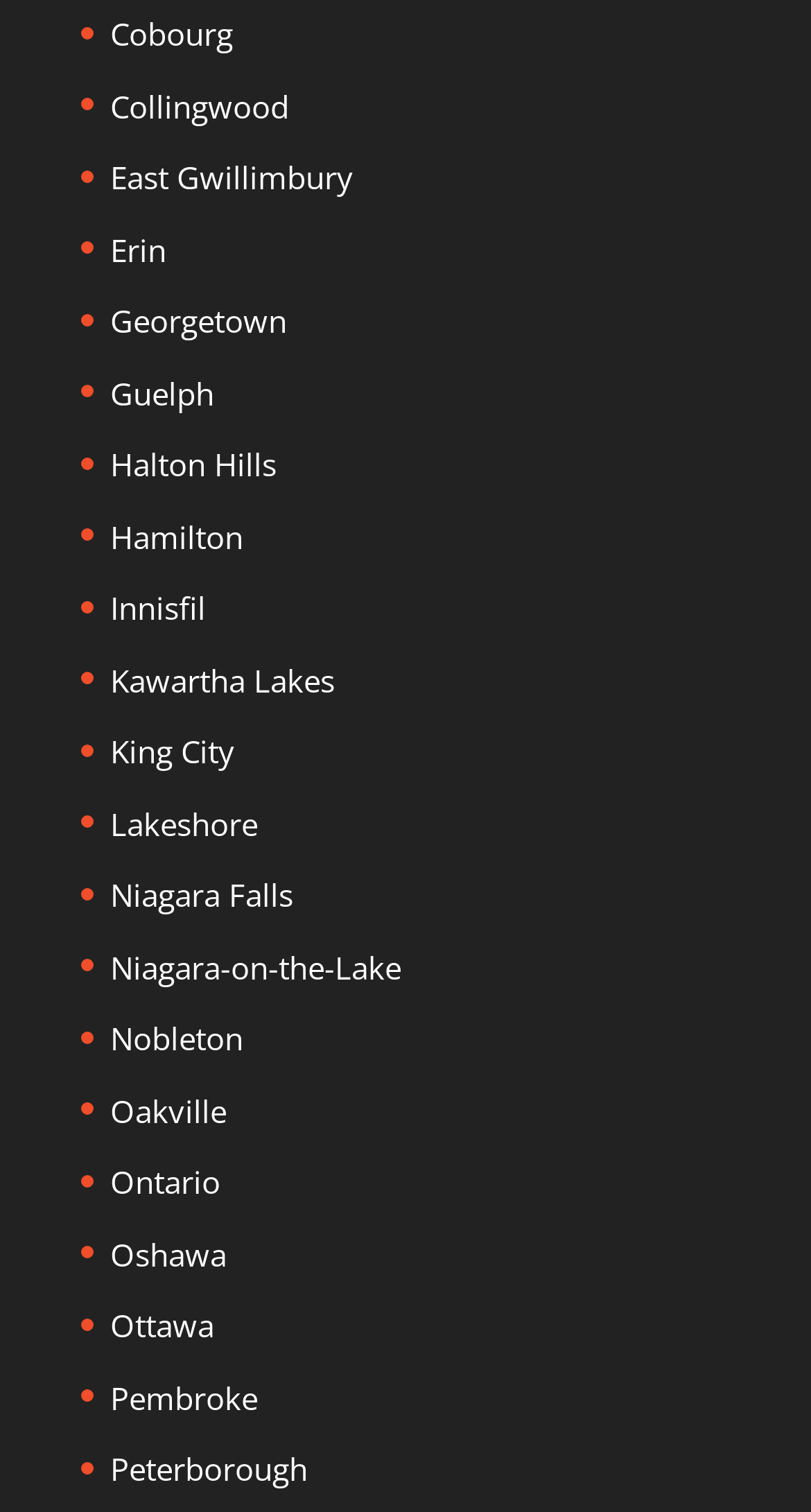How many cities are listed?
Based on the screenshot, provide a one-word or short-phrase response.

24